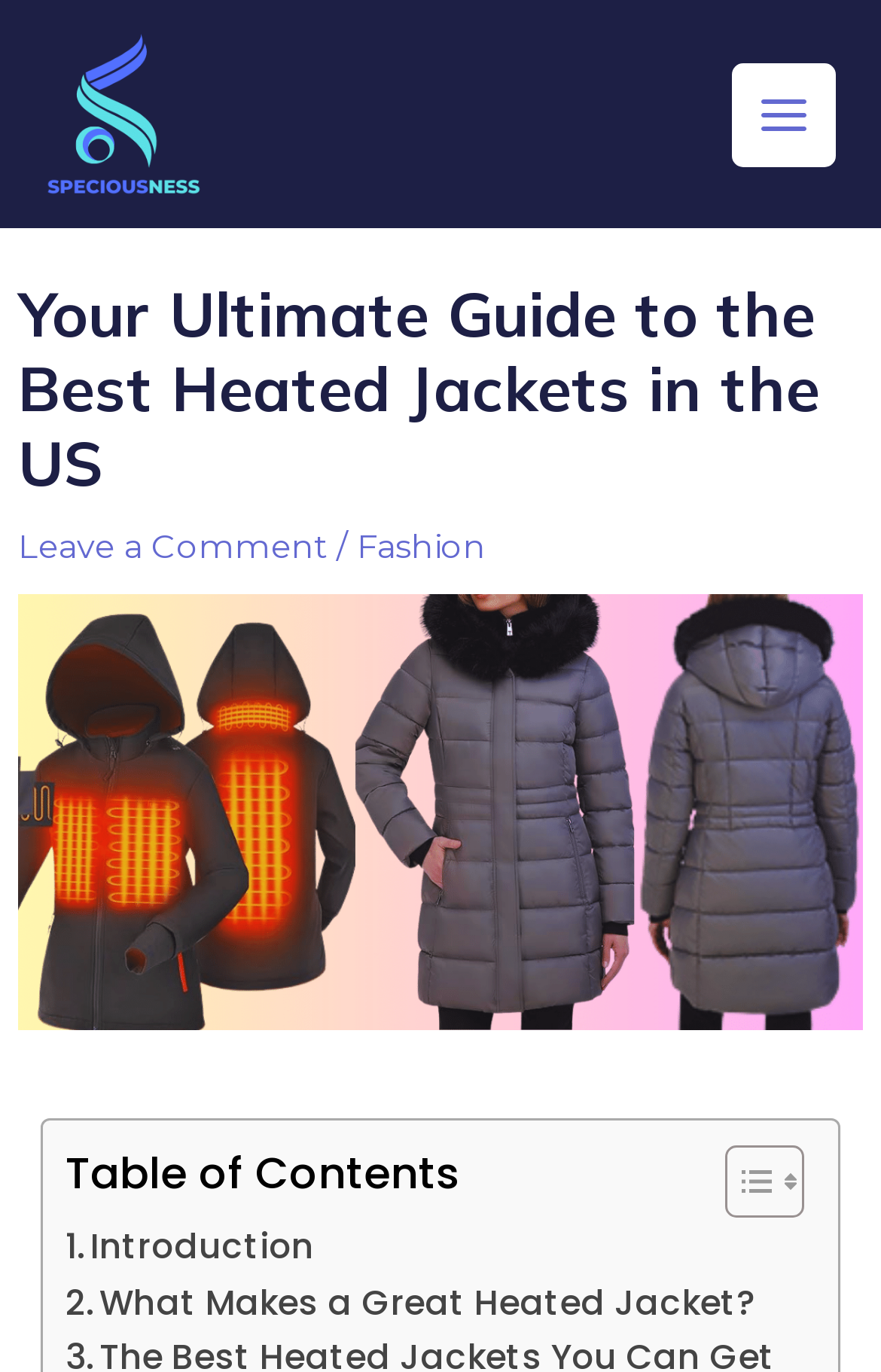Identify the bounding box of the UI element described as follows: "Main Menu". Provide the coordinates as four float numbers in the range of 0 to 1 [left, top, right, bottom].

[0.831, 0.046, 0.949, 0.121]